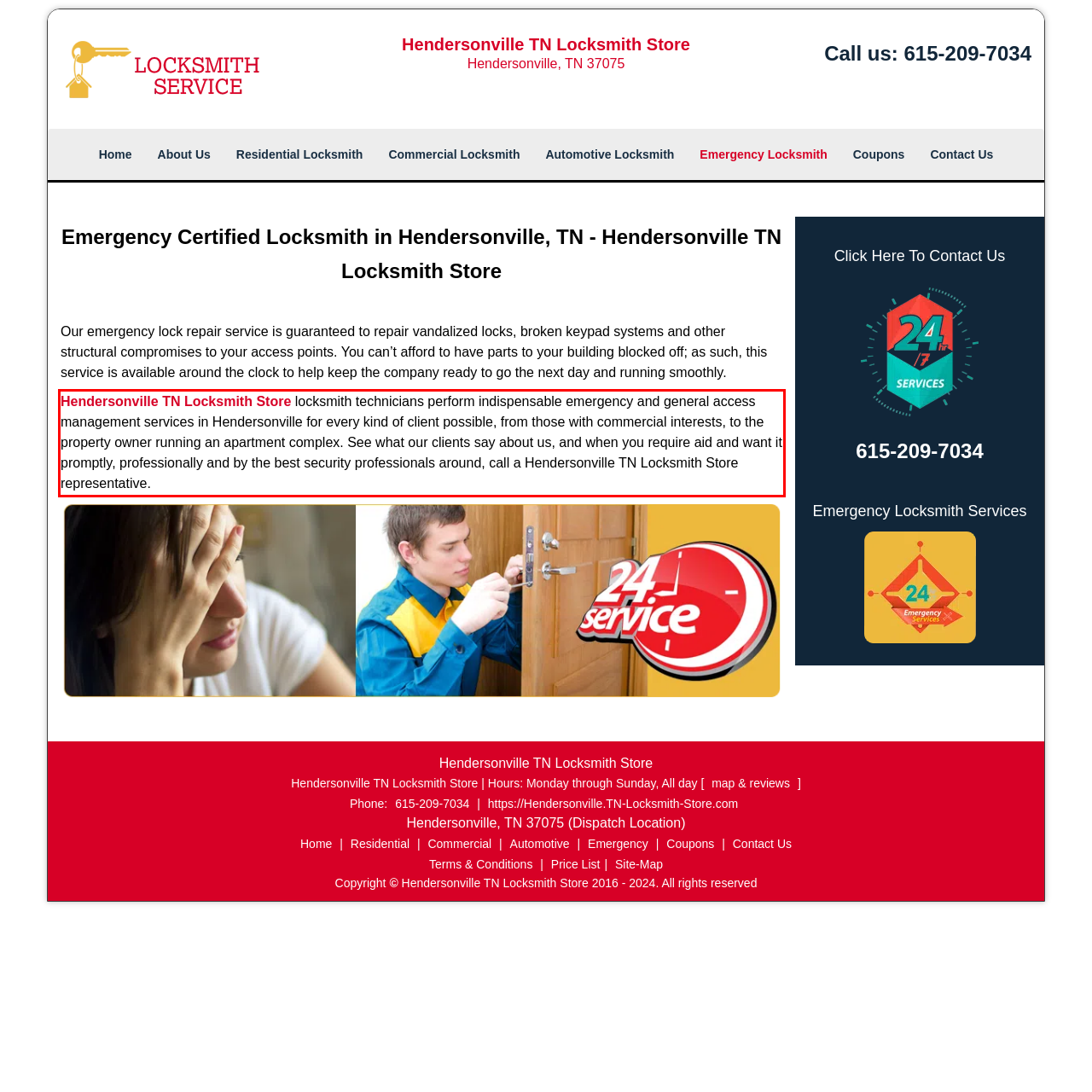Given a webpage screenshot, locate the red bounding box and extract the text content found inside it.

Hendersonville TN Locksmith Store locksmith technicians perform indispensable emergency and general access management services in Hendersonville for every kind of client possible, from those with commercial interests, to the property owner running an apartment complex. See what our clients say about us, and when you require aid and want it promptly, professionally and by the best security professionals around, call a Hendersonville TN Locksmith Store representative.